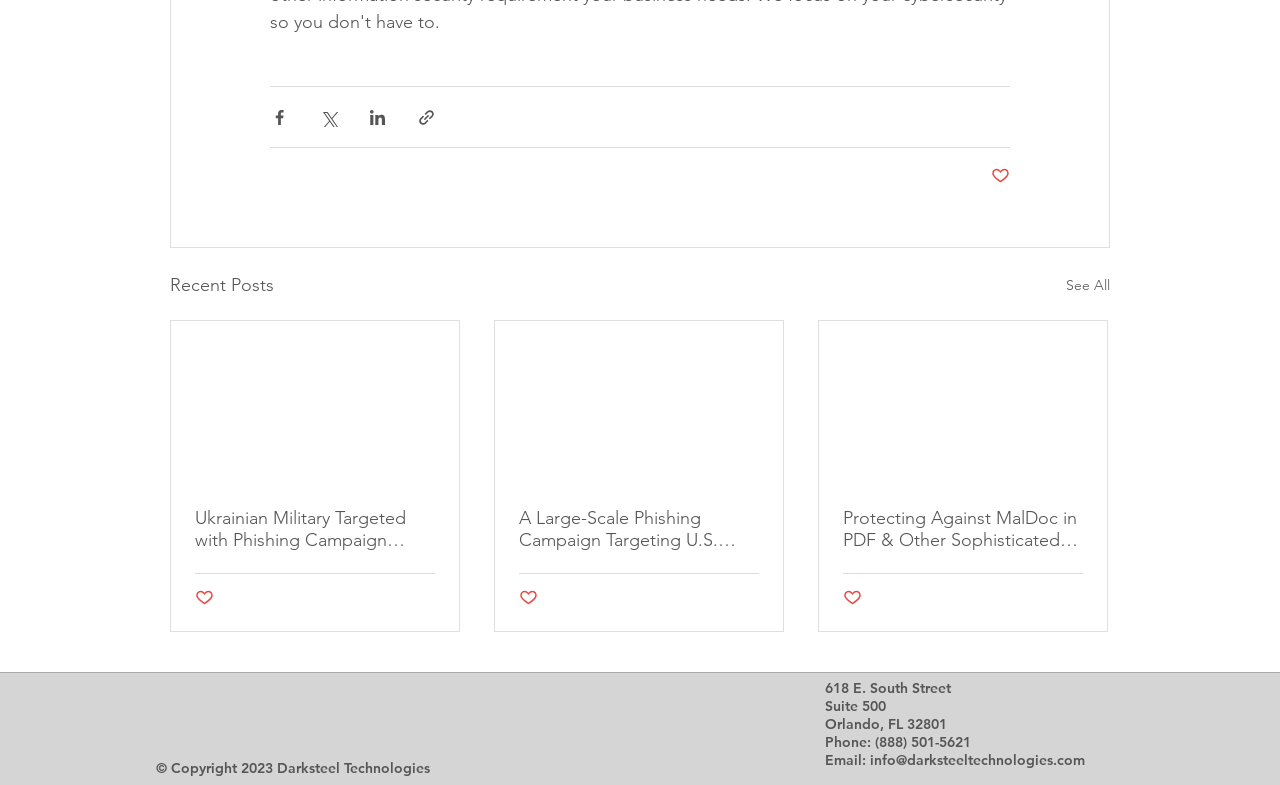Using the provided element description: "See All", identify the bounding box coordinates. The coordinates should be four floats between 0 and 1 in the order [left, top, right, bottom].

[0.833, 0.345, 0.867, 0.382]